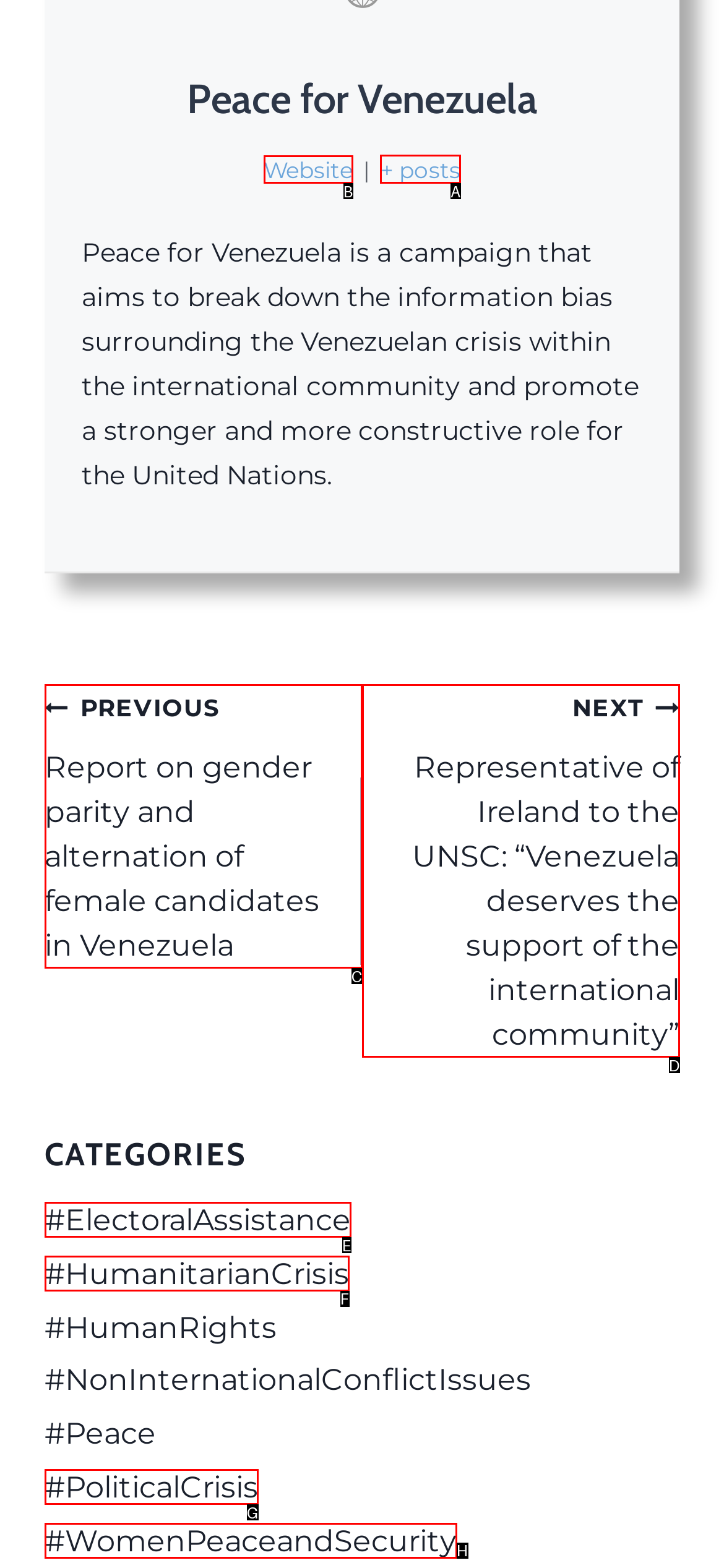Determine the letter of the UI element that you need to click to perform the task: View posts.
Provide your answer with the appropriate option's letter.

A